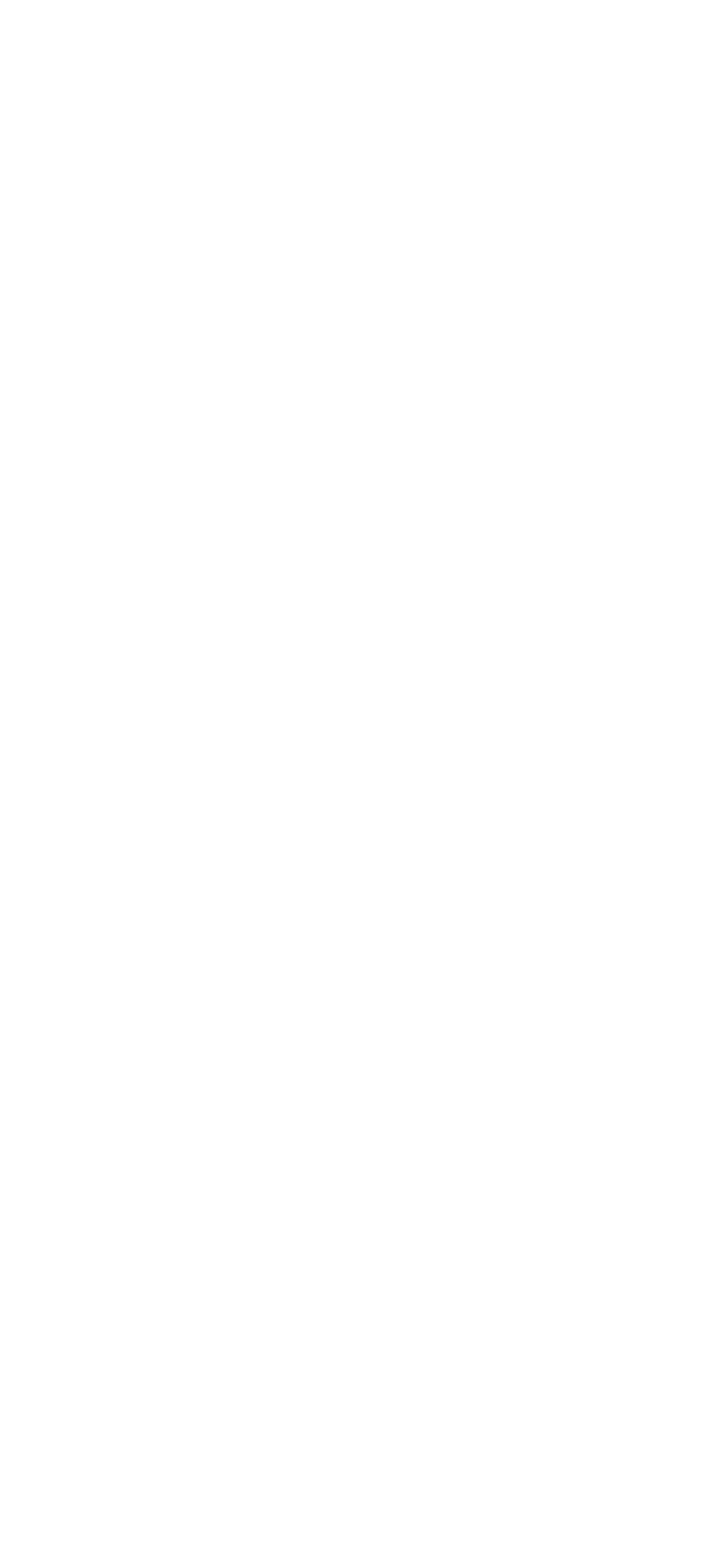Answer in one word or a short phrase: 
How many links are related to users on the webpage?

4